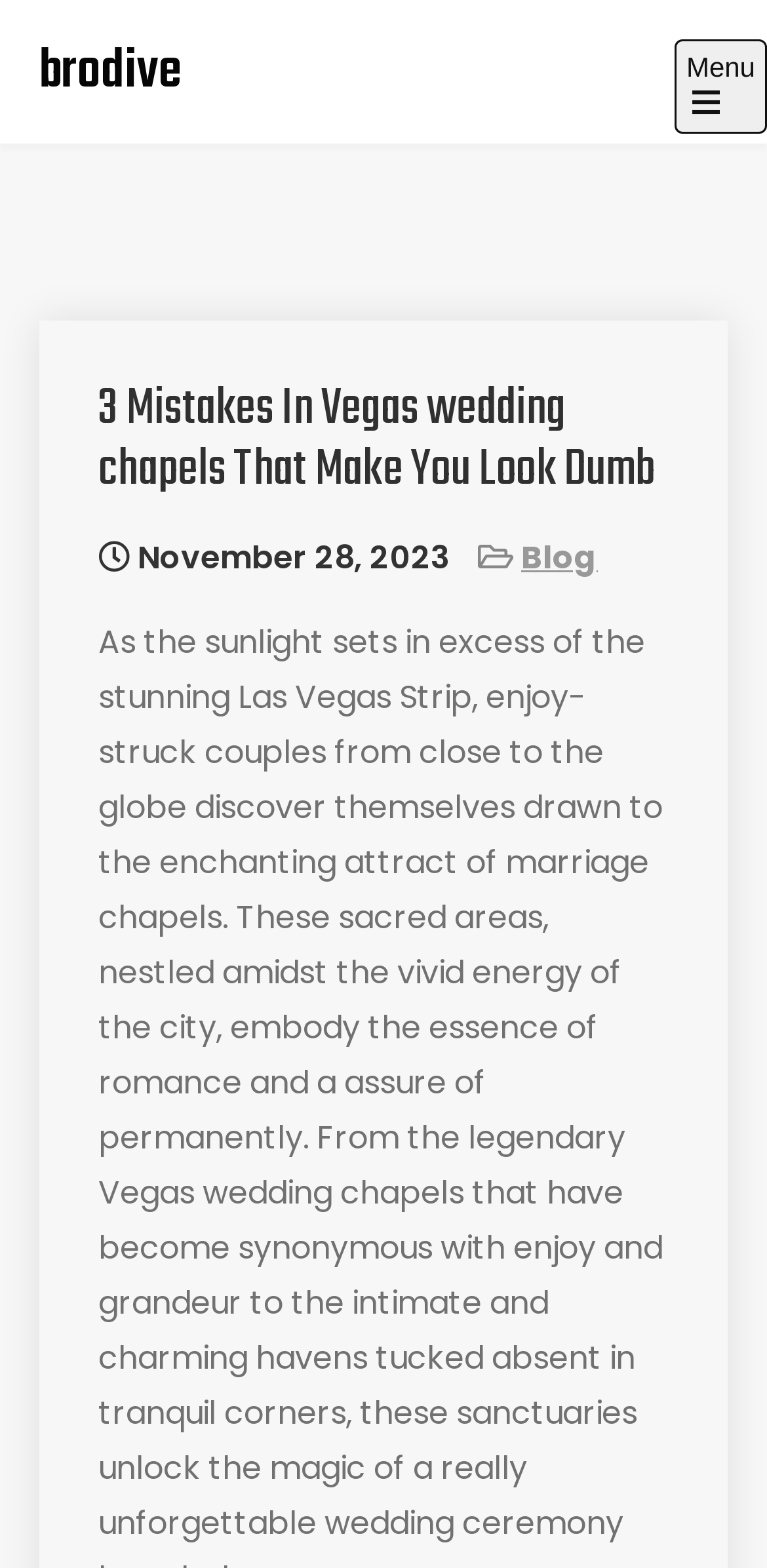Given the description of the UI element: "brodive", predict the bounding box coordinates in the form of [left, top, right, bottom], with each value being a float between 0 and 1.

[0.051, 0.019, 0.238, 0.073]